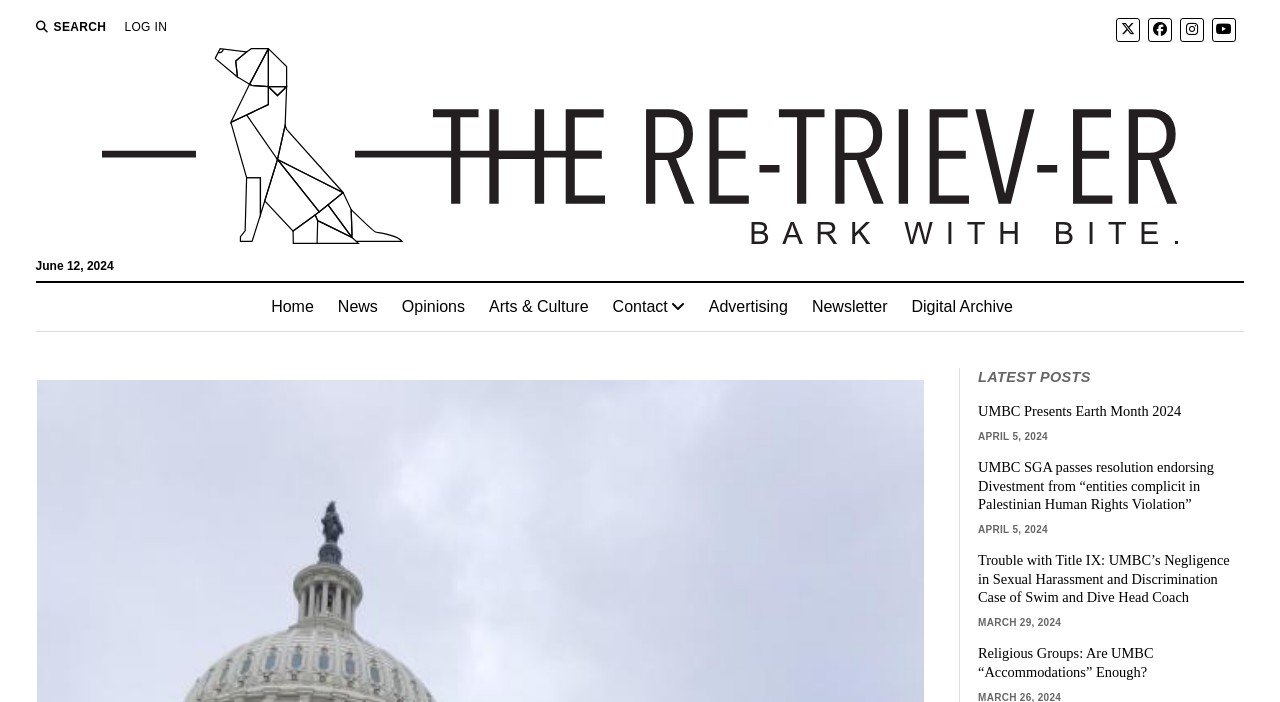Locate the bounding box coordinates of the item that should be clicked to fulfill the instruction: "go to the home page".

[0.202, 0.403, 0.255, 0.471]